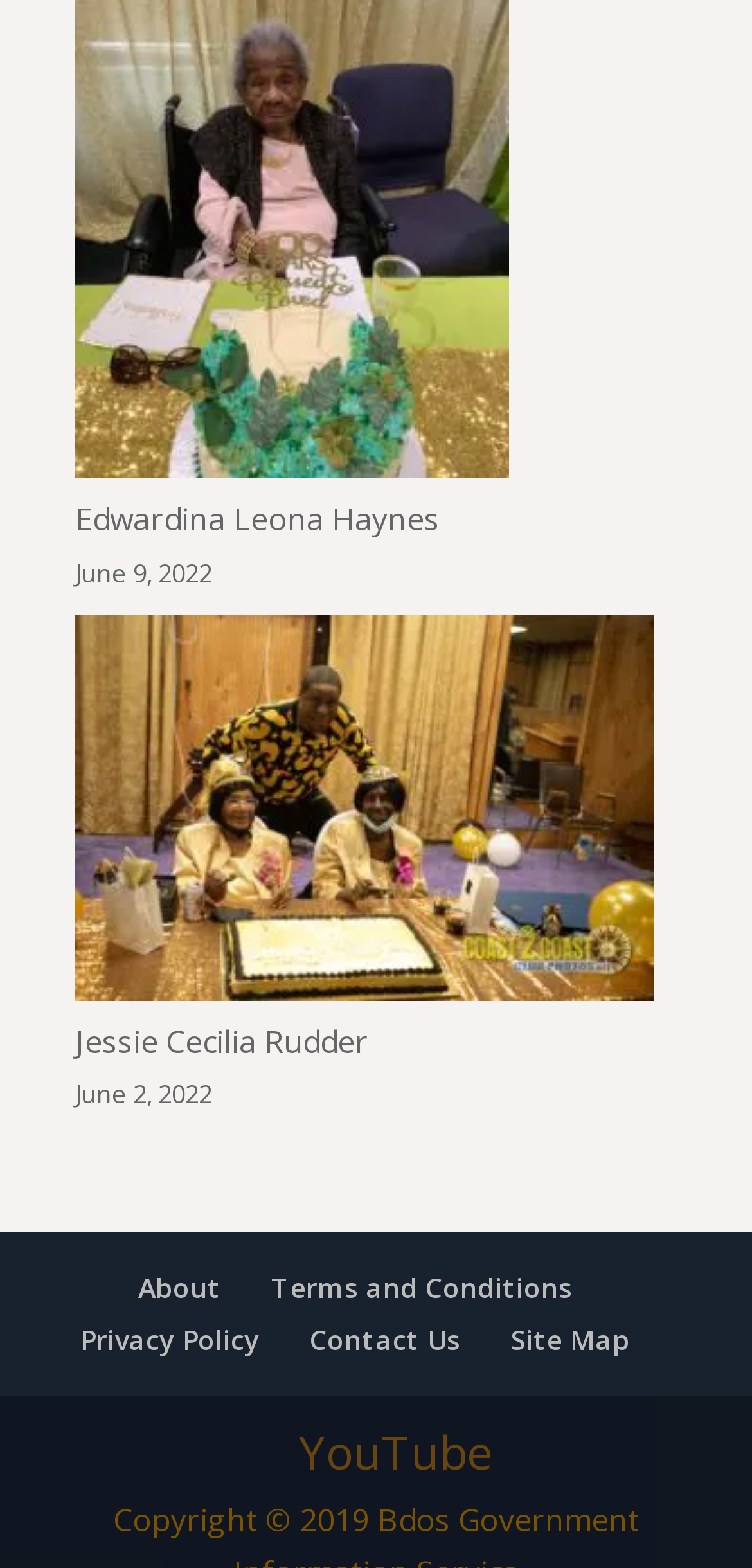Respond concisely with one word or phrase to the following query:
What is the date of the latest article?

June 9, 2022